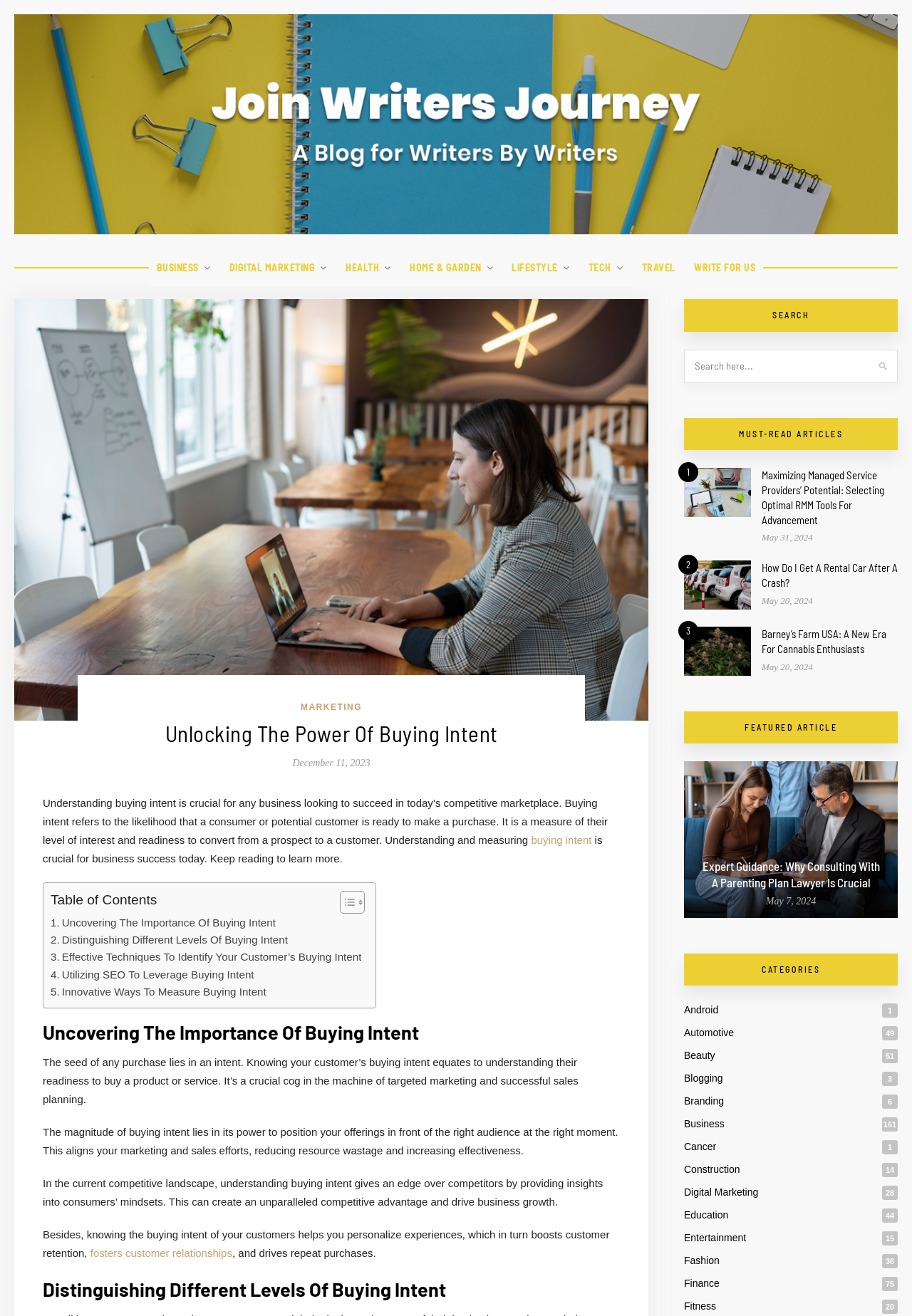Identify the bounding box coordinates for the UI element described as follows: "December 11, 2023". Ensure the coordinates are four float numbers between 0 and 1, formatted as [left, top, right, bottom].

[0.321, 0.576, 0.406, 0.584]